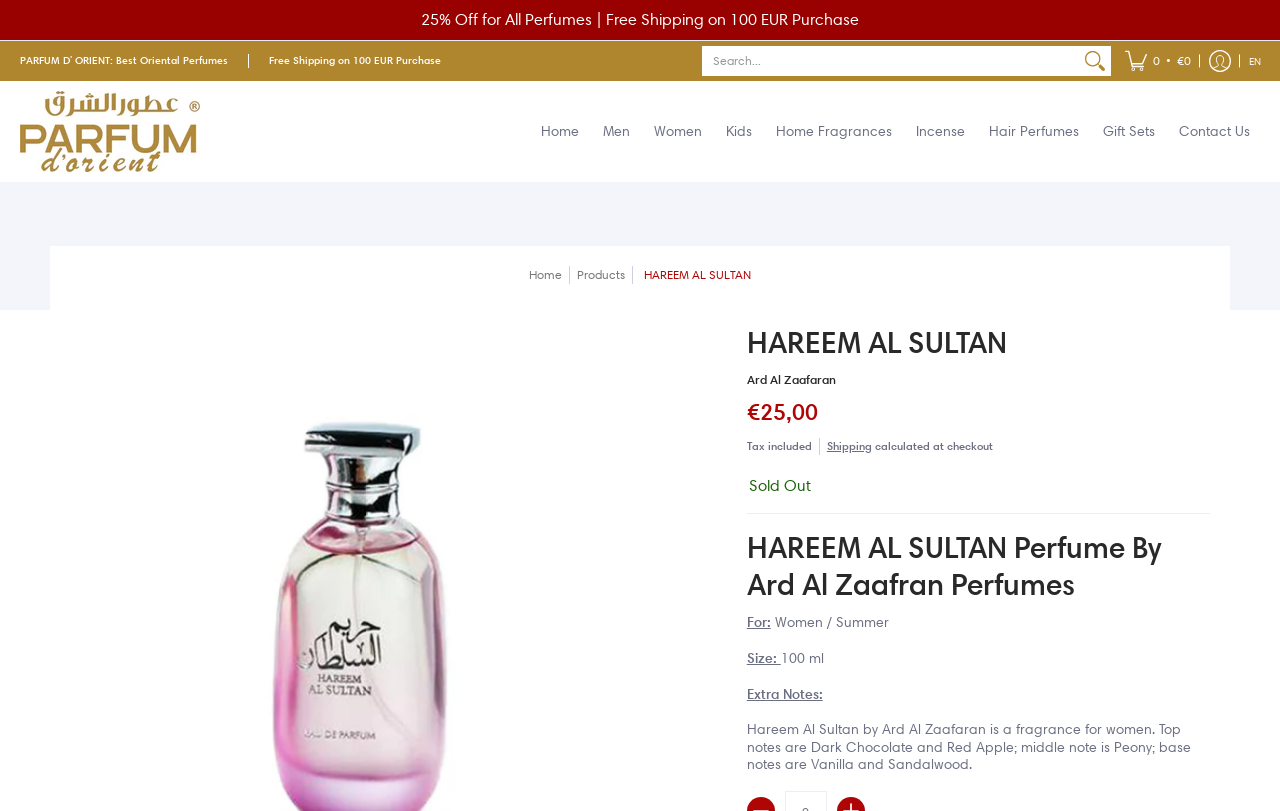What is the discount for all perfumes?
Please give a detailed and elaborate answer to the question based on the image.

The discount for all perfumes is mentioned in the top banner of the webpage, which says '25% Off for All Perfumes | Free Shipping on 100 EUR Purchase'.